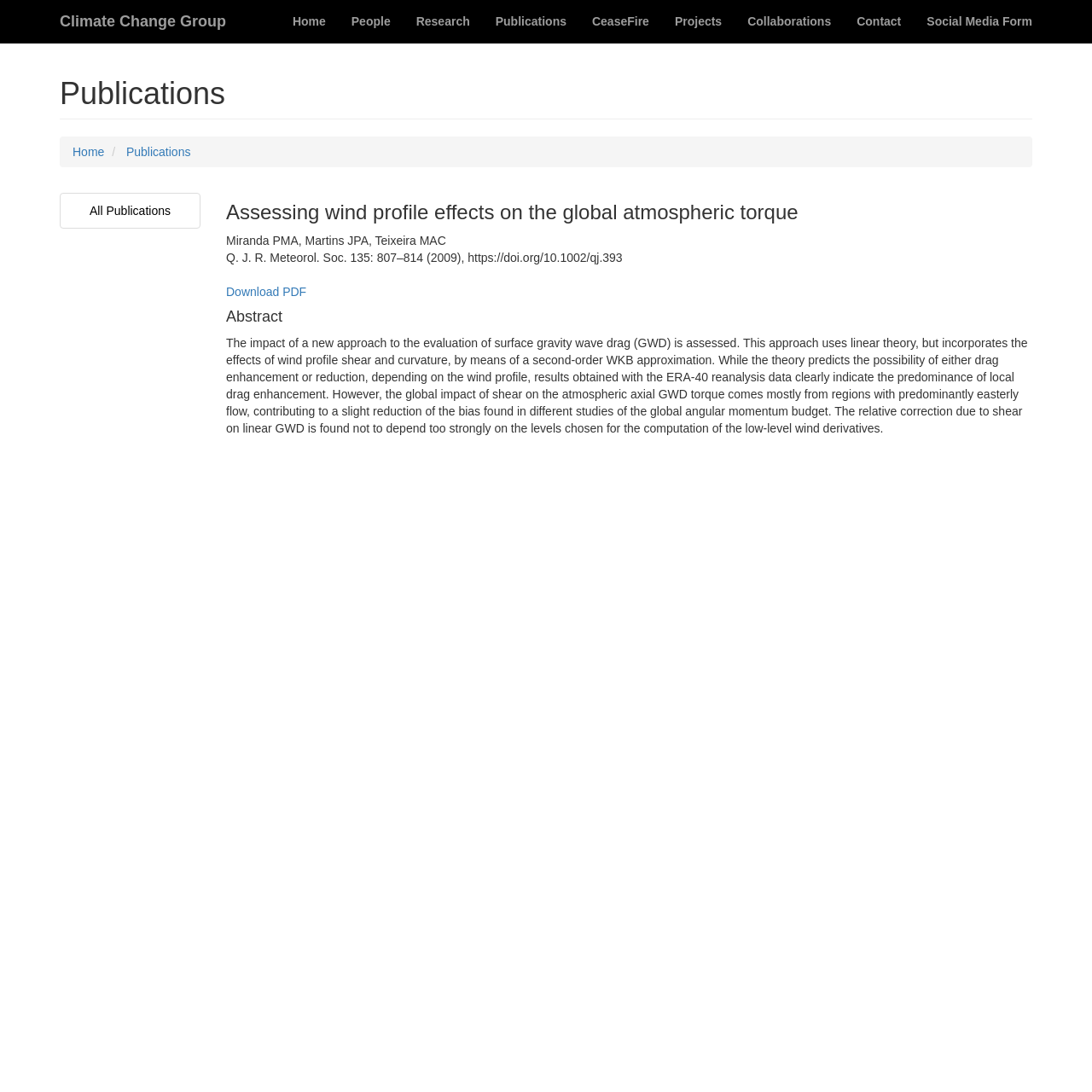Please answer the following query using a single word or phrase: 
Who are the authors of the publication?

Miranda PMA, Martins JPA, Teixeira MAC